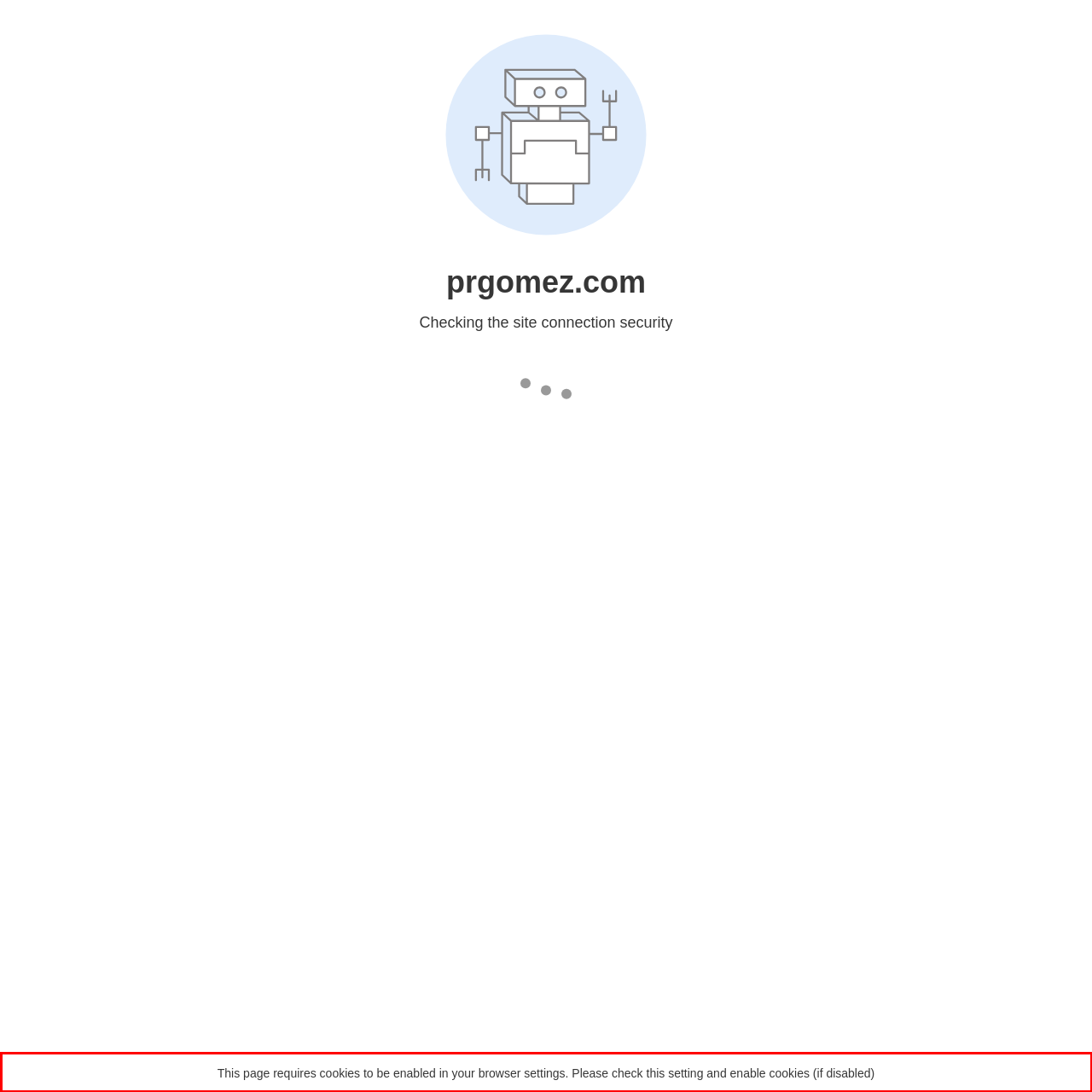Examine the webpage screenshot and use OCR to recognize and output the text within the red bounding box.

This page requires cookies to be enabled in your browser settings. Please check this setting and enable cookies (if disabled)